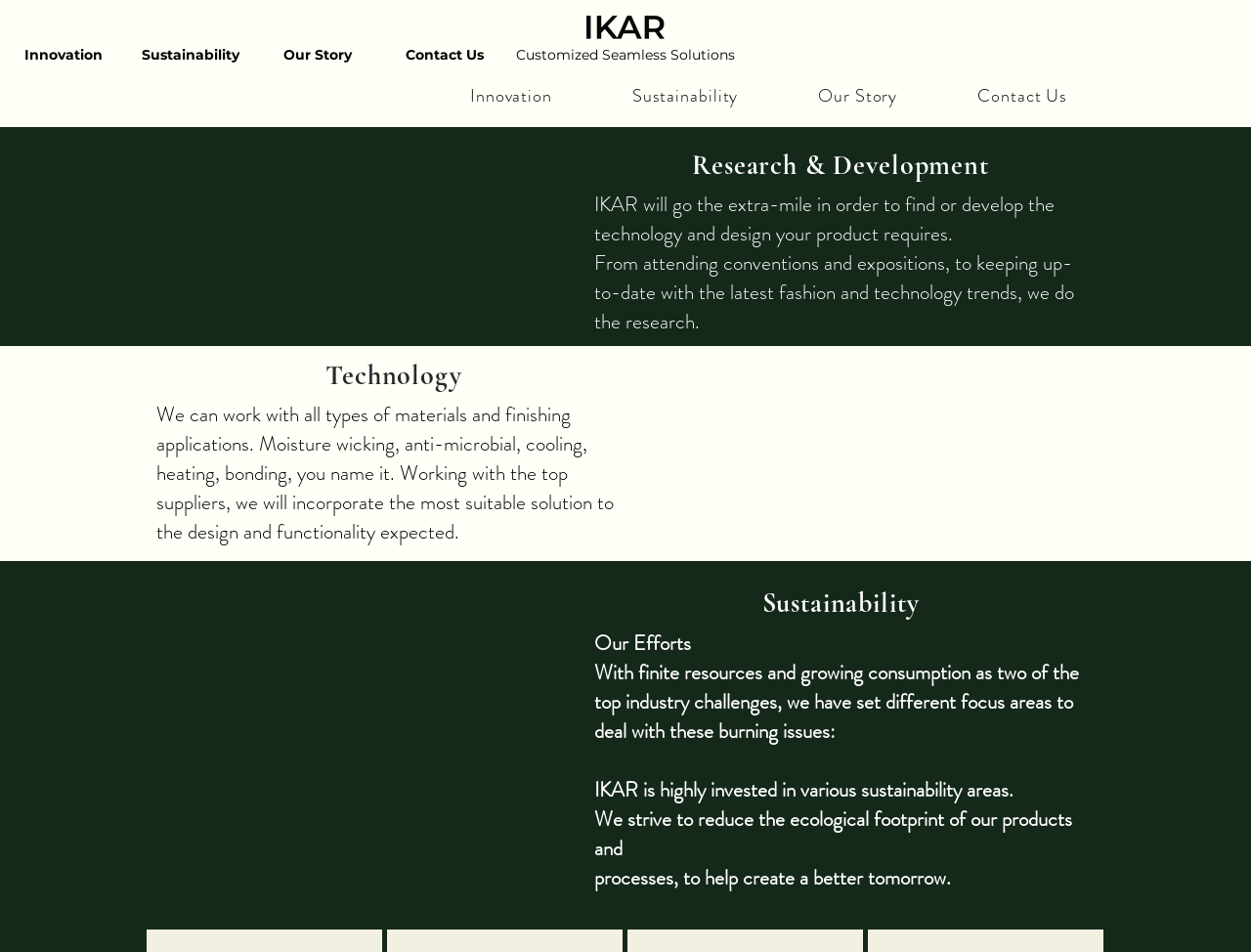What is the main focus of IKAR?
Give a detailed response to the question by analyzing the screenshot.

Based on the webpage, IKAR is a leader in seamless apparel design and manufacturing solutions, which suggests that their main focus is on providing customized solutions for apparel design and manufacturing.